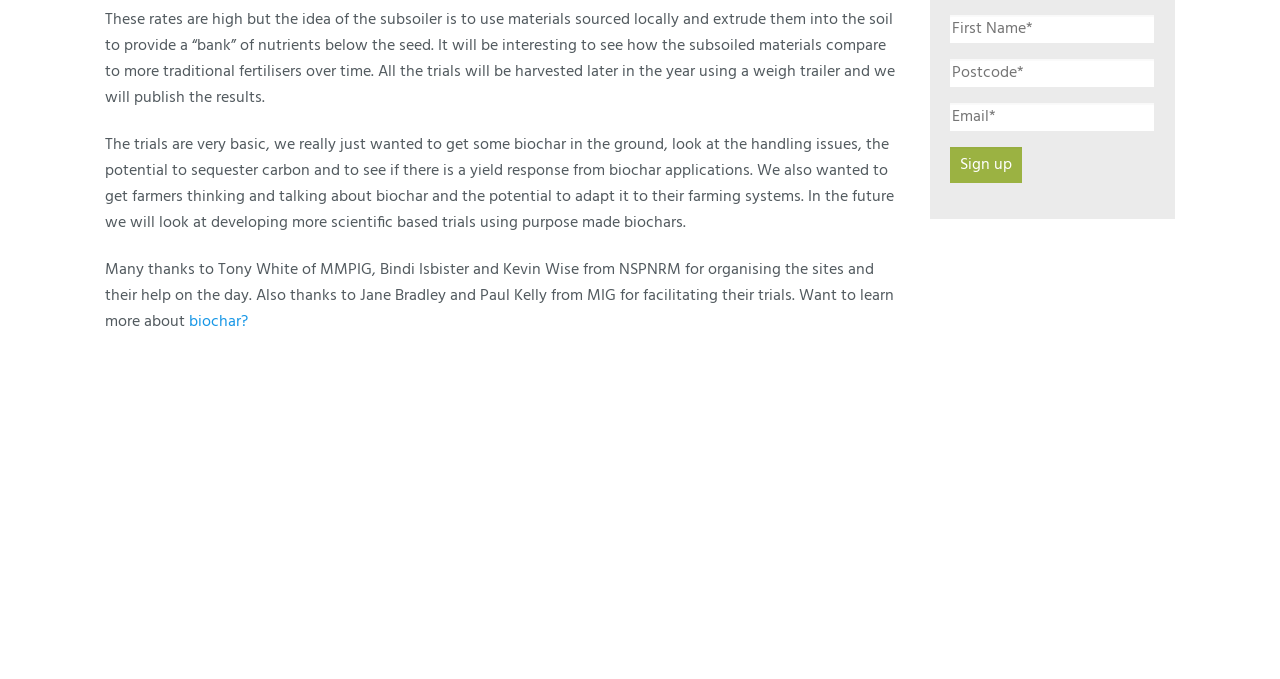Using the details in the image, give a detailed response to the question below:
What is required to sign up?

The sign-up form requires three fields to be filled in: First Name, Postcode, and Email, all of which are marked as required.